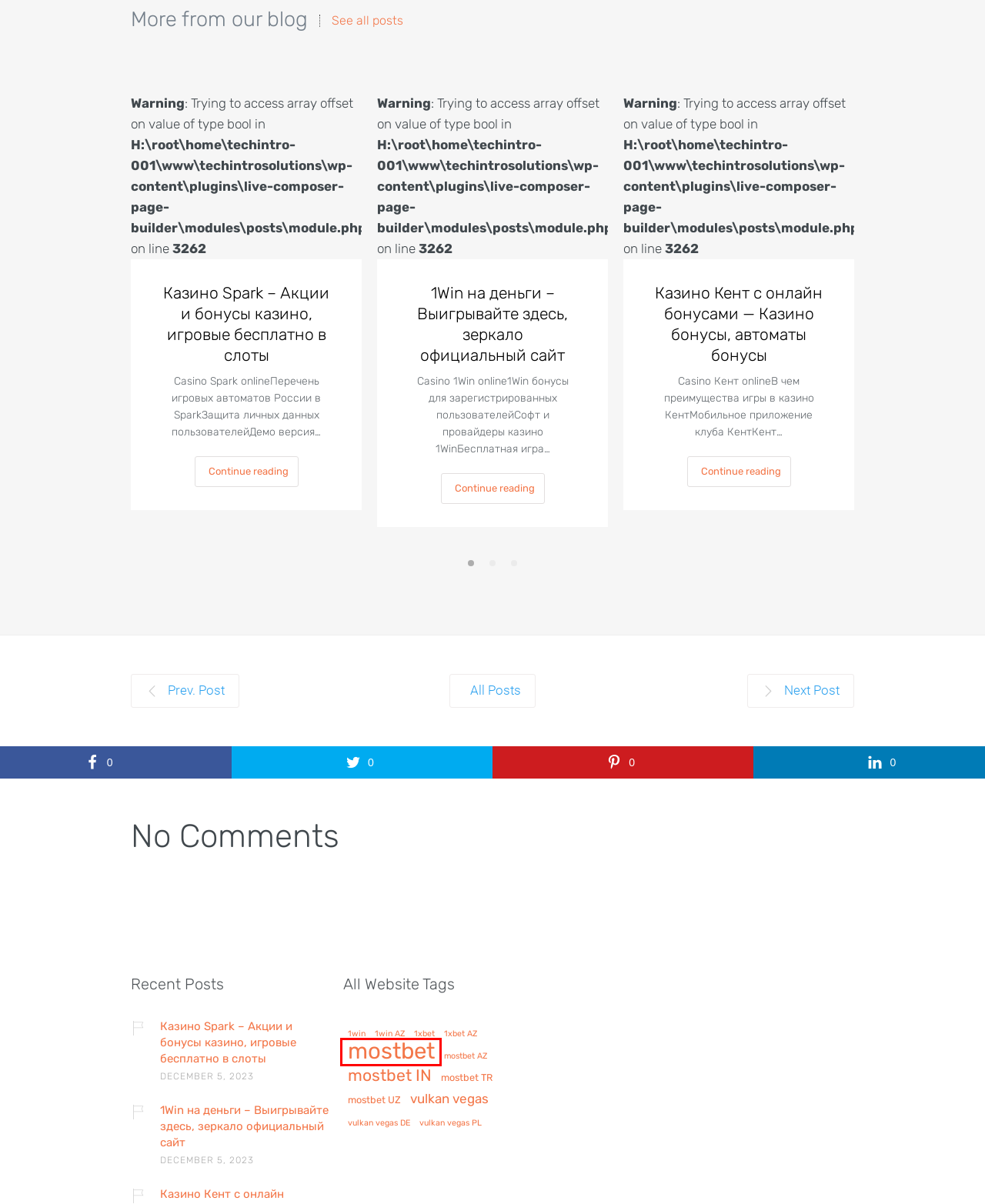You have a screenshot of a webpage with a red bounding box around an element. Identify the webpage description that best fits the new page that appears after clicking the selected element in the red bounding box. Here are the candidates:
A. vulkan vegas PL Archives - TechIntro Solutions
B. What You Do not Know About Panamanian Bride - TechIntro Solutions
C. vulkan vegas DE Archives - TechIntro Solutions
D. vulkan vegas Archives - TechIntro Solutions
E. 1xbet AZ Archives - TechIntro Solutions
F. mostbet AZ Archives - TechIntro Solutions
G. Казино Spark - Акции и бонусы казино, игровые бесплатно в слоты - TechIntro Solutions
H. mostbet Archives - TechIntro Solutions

H